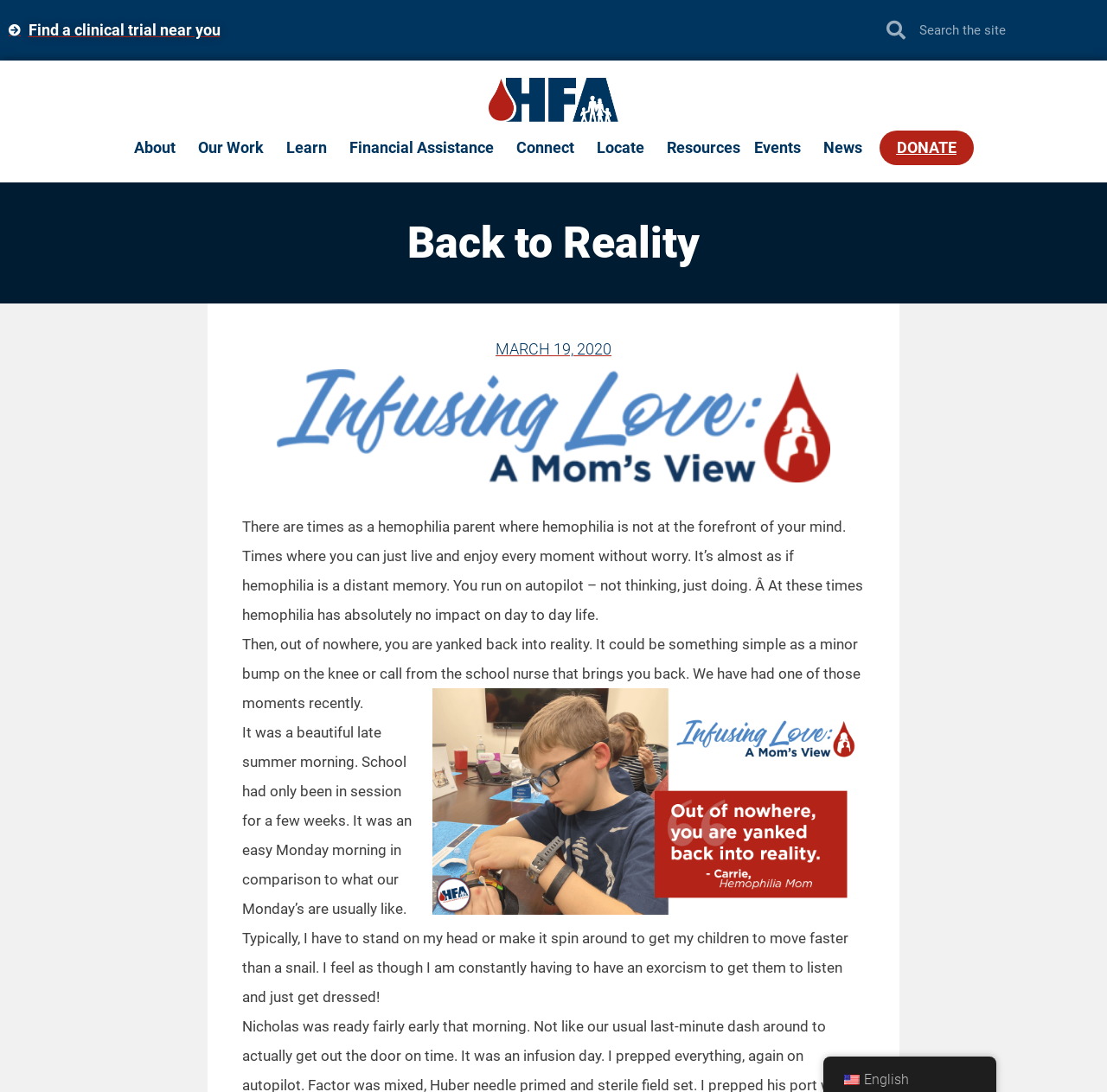Can you give a comprehensive explanation to the question given the content of the image?
What is the name of the organization?

The name of the organization can be found in the link 'HFA logo' which is an image with a bounding box coordinate of [0.441, 0.071, 0.559, 0.112]. The text 'Hemophilia Federation of America' is not explicitly mentioned, but it can be inferred from the logo and the context of the webpage.